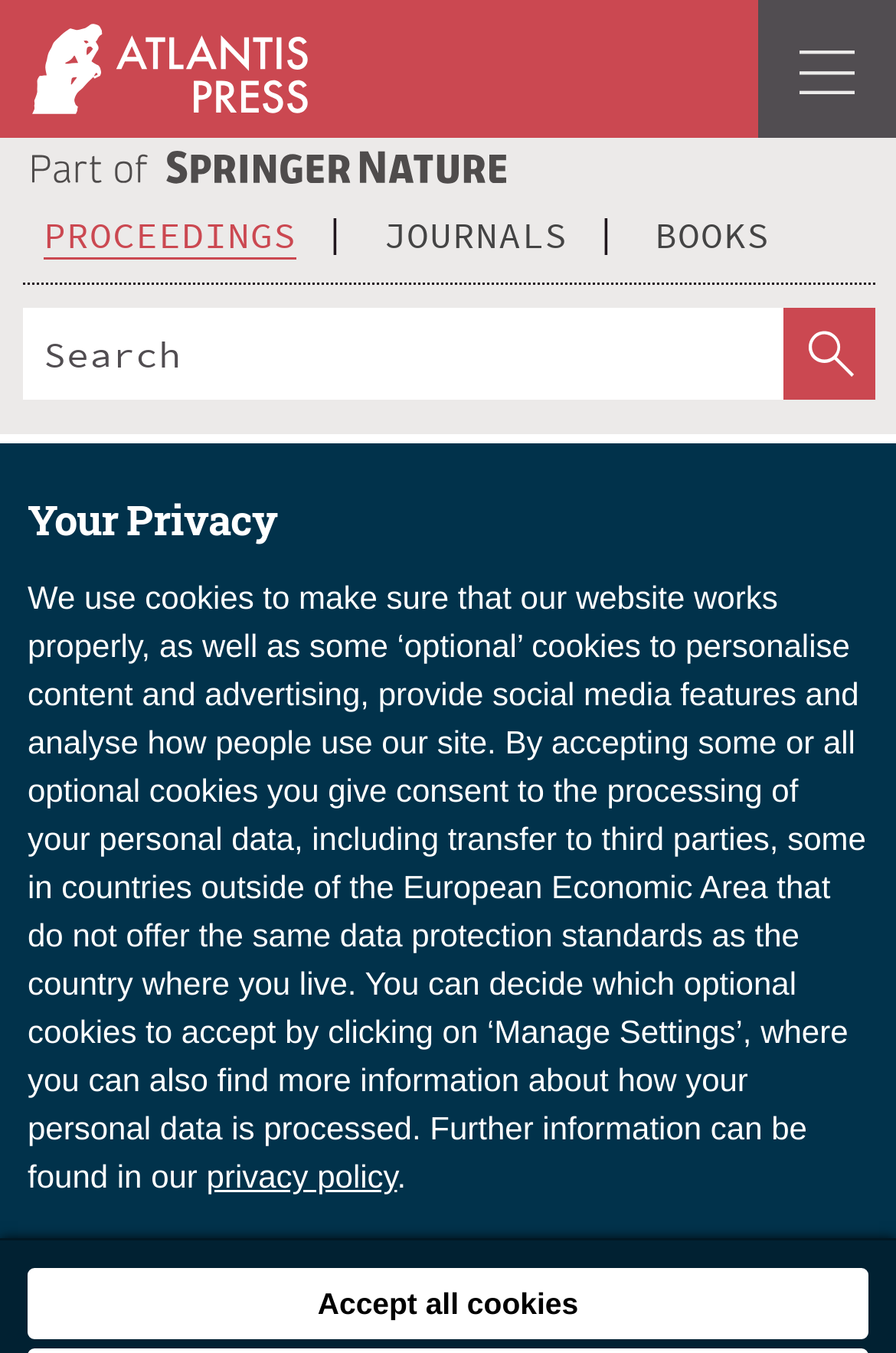Find the bounding box coordinates for the element that must be clicked to complete the instruction: "View Advances in Intelligent Systems Research series". The coordinates should be four float numbers between 0 and 1, indicated as [left, top, right, bottom].

[0.16, 0.371, 0.975, 0.407]